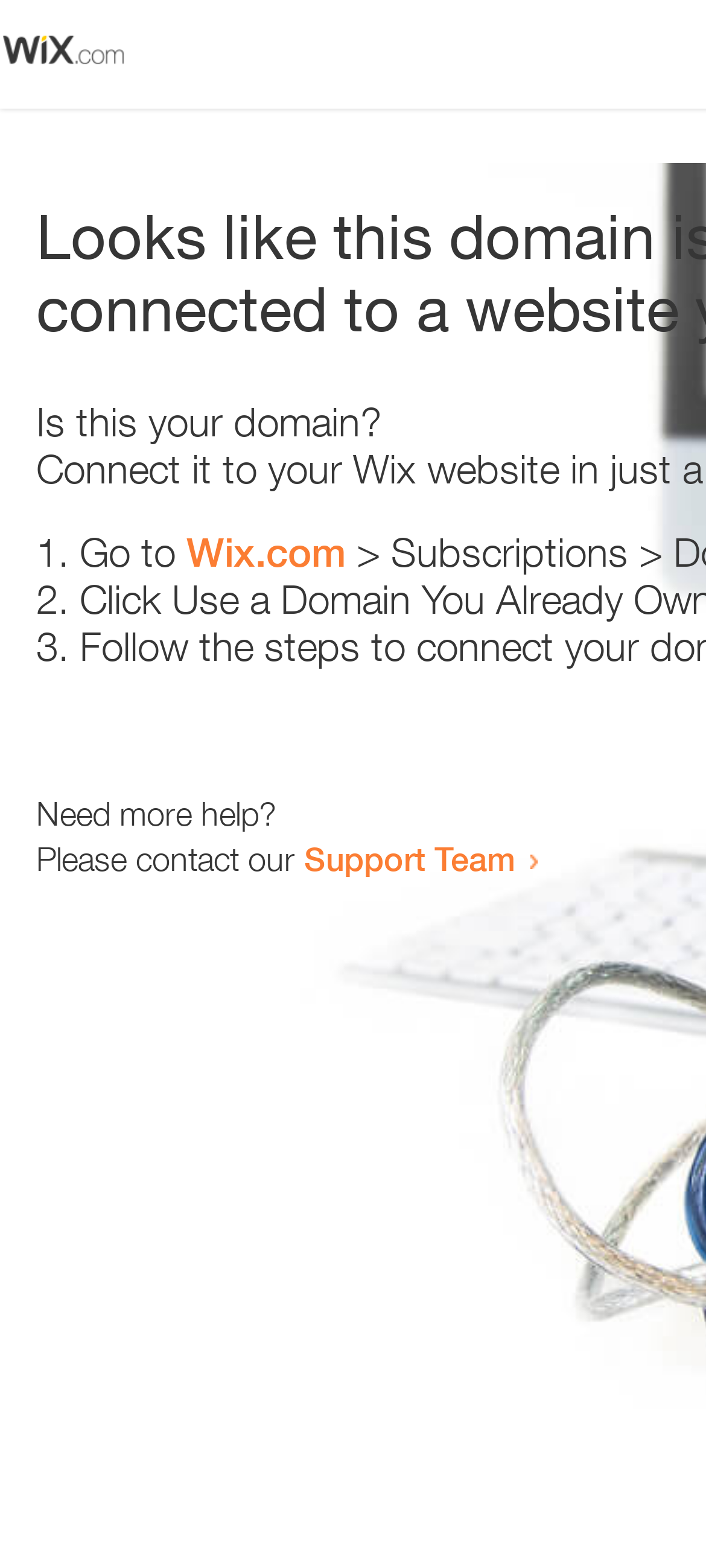Produce an extensive caption that describes everything on the webpage.

The webpage appears to be an error page, with a small image at the top left corner. Below the image, there is a heading that reads "Is this your domain?" centered on the page. 

Underneath the heading, there is a numbered list with three items. The first item starts with "1." and is followed by the text "Go to" and a link to "Wix.com". The second item starts with "2." and the third item starts with "3.", but their contents are not specified. 

At the bottom of the page, there is a section that provides additional help options. It starts with the text "Need more help?" followed by a sentence "Please contact our" and a link to the "Support Team".